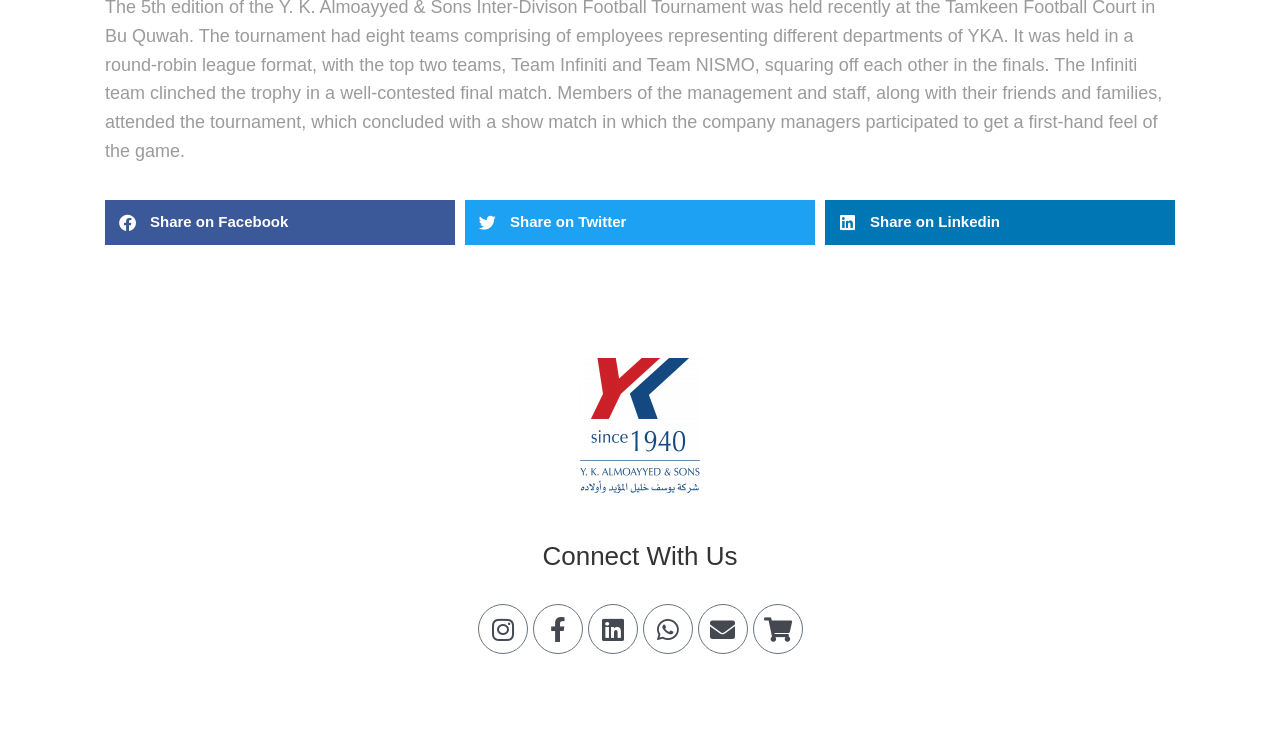Identify the bounding box coordinates for the element that needs to be clicked to fulfill this instruction: "Click on the 'Search Engine Optimisation' link". Provide the coordinates in the format of four float numbers between 0 and 1: [left, top, right, bottom].

None